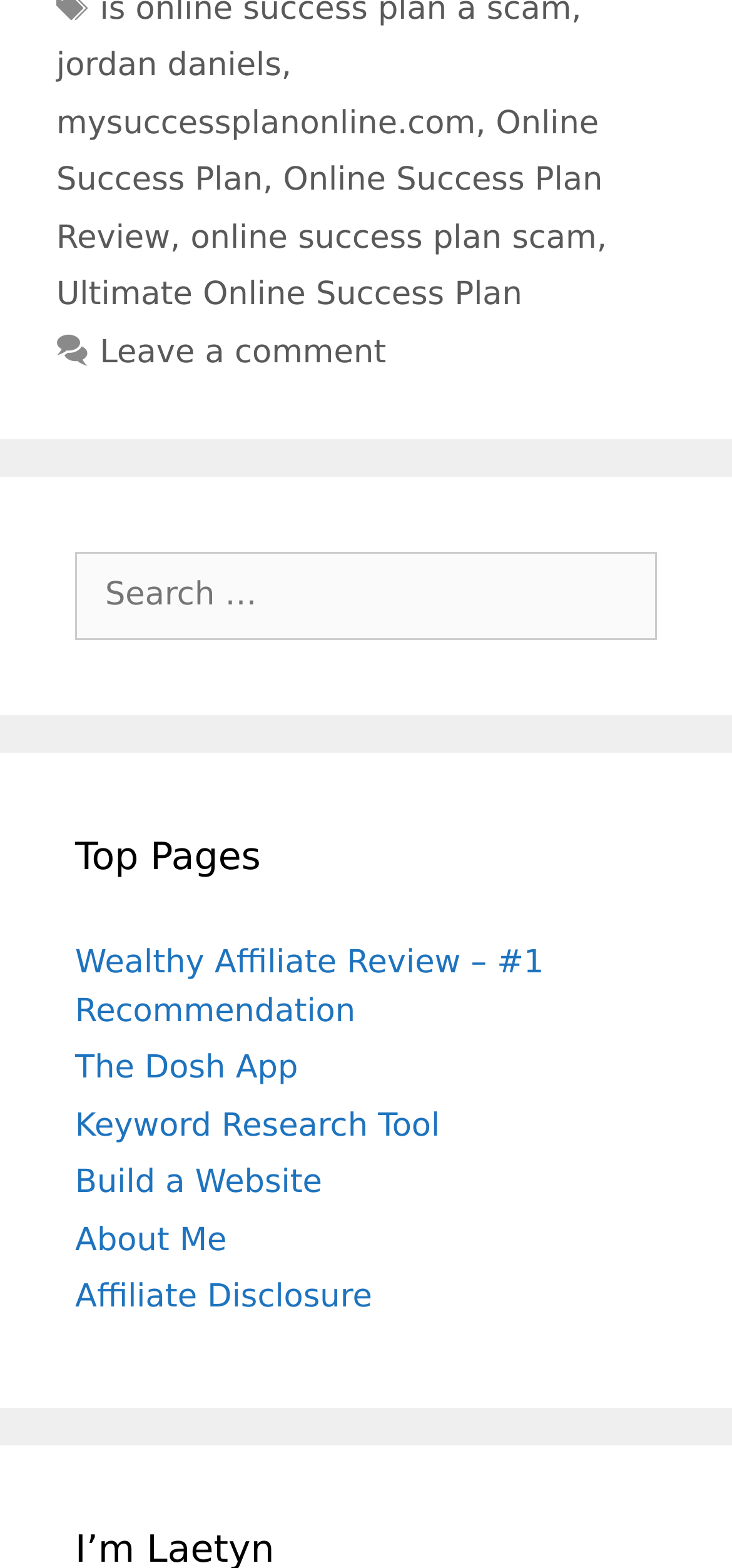Show me the bounding box coordinates of the clickable region to achieve the task as per the instruction: "Click the 'Contact Us' link".

None